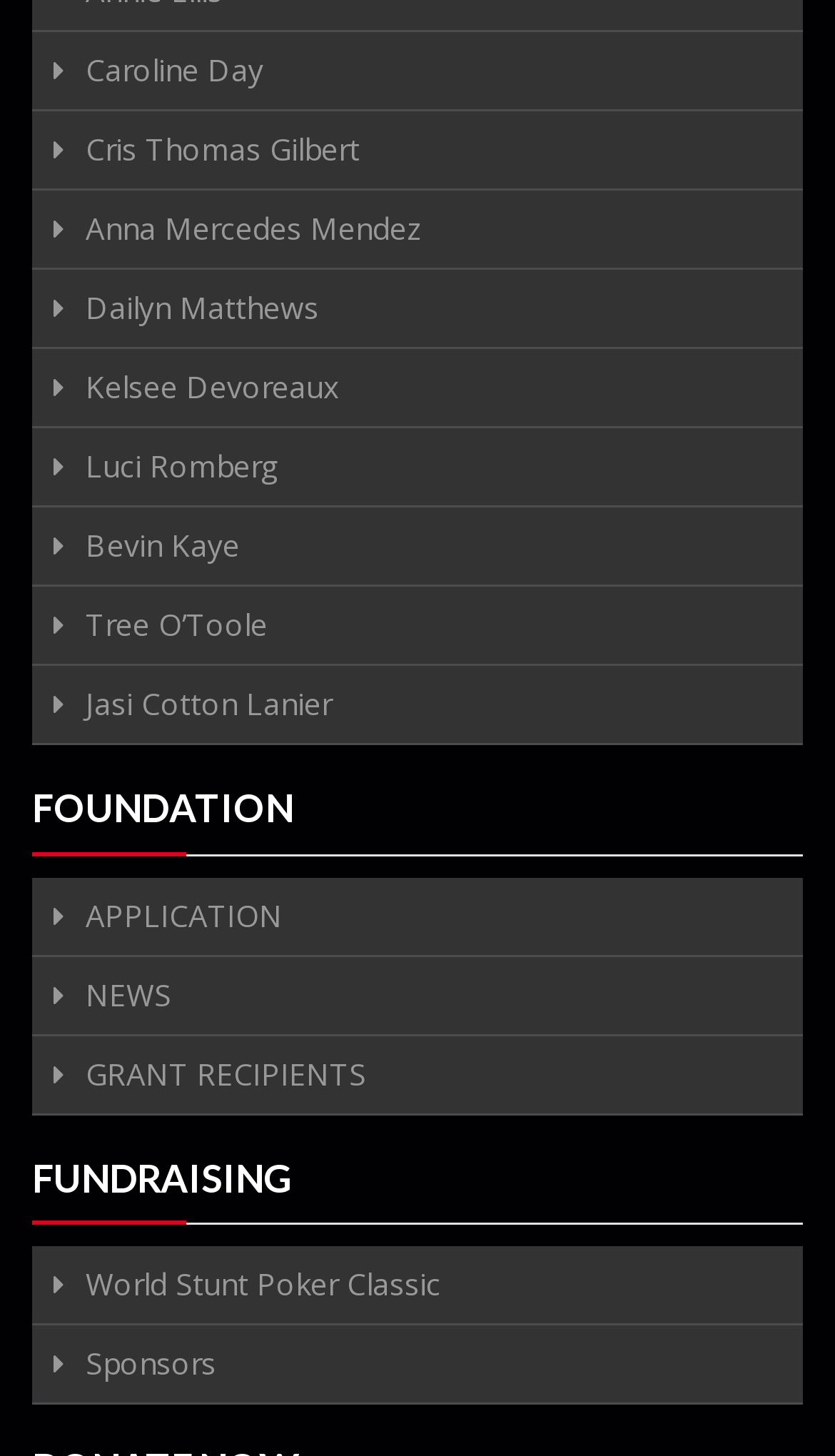Please determine the bounding box coordinates of the area that needs to be clicked to complete this task: 'Explore fundraising opportunities'. The coordinates must be four float numbers between 0 and 1, formatted as [left, top, right, bottom].

[0.038, 0.795, 0.962, 0.824]